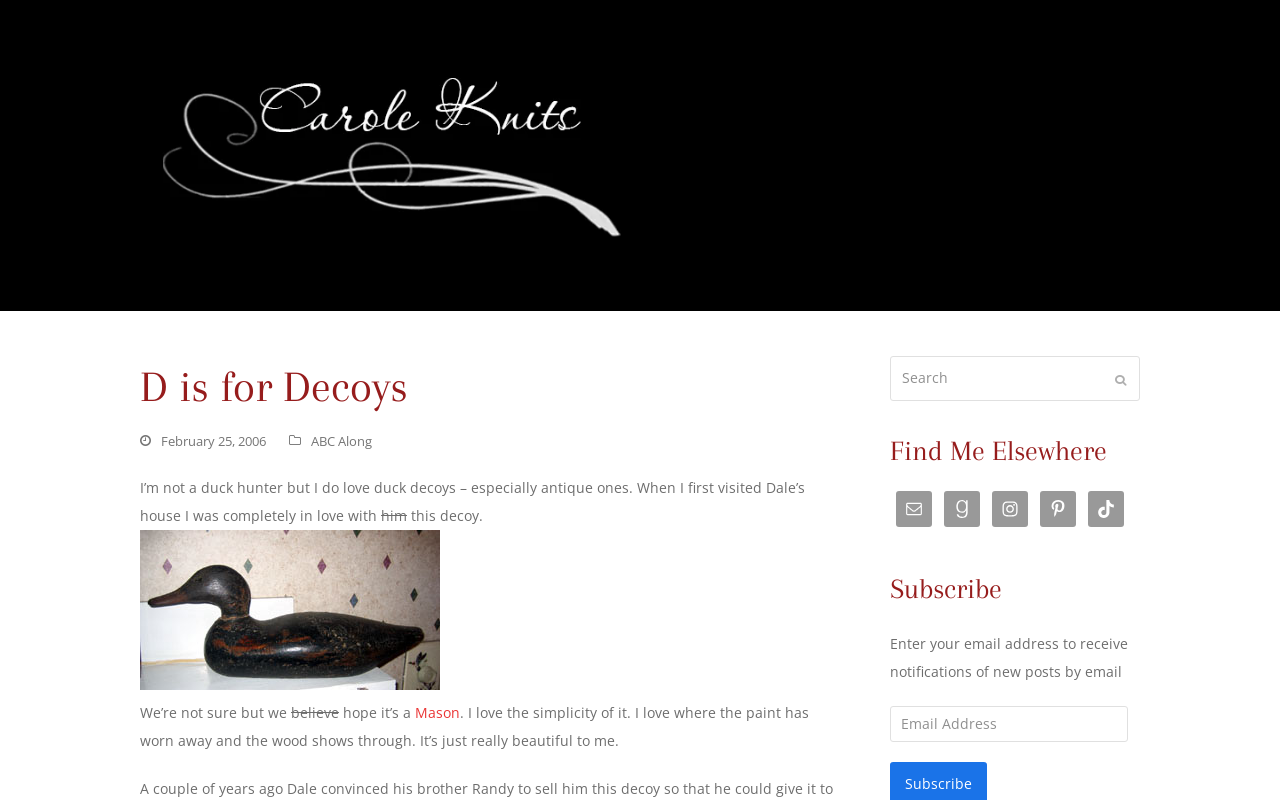Please give a short response to the question using one word or a phrase:
What is the date of the blog post?

February 25, 2006